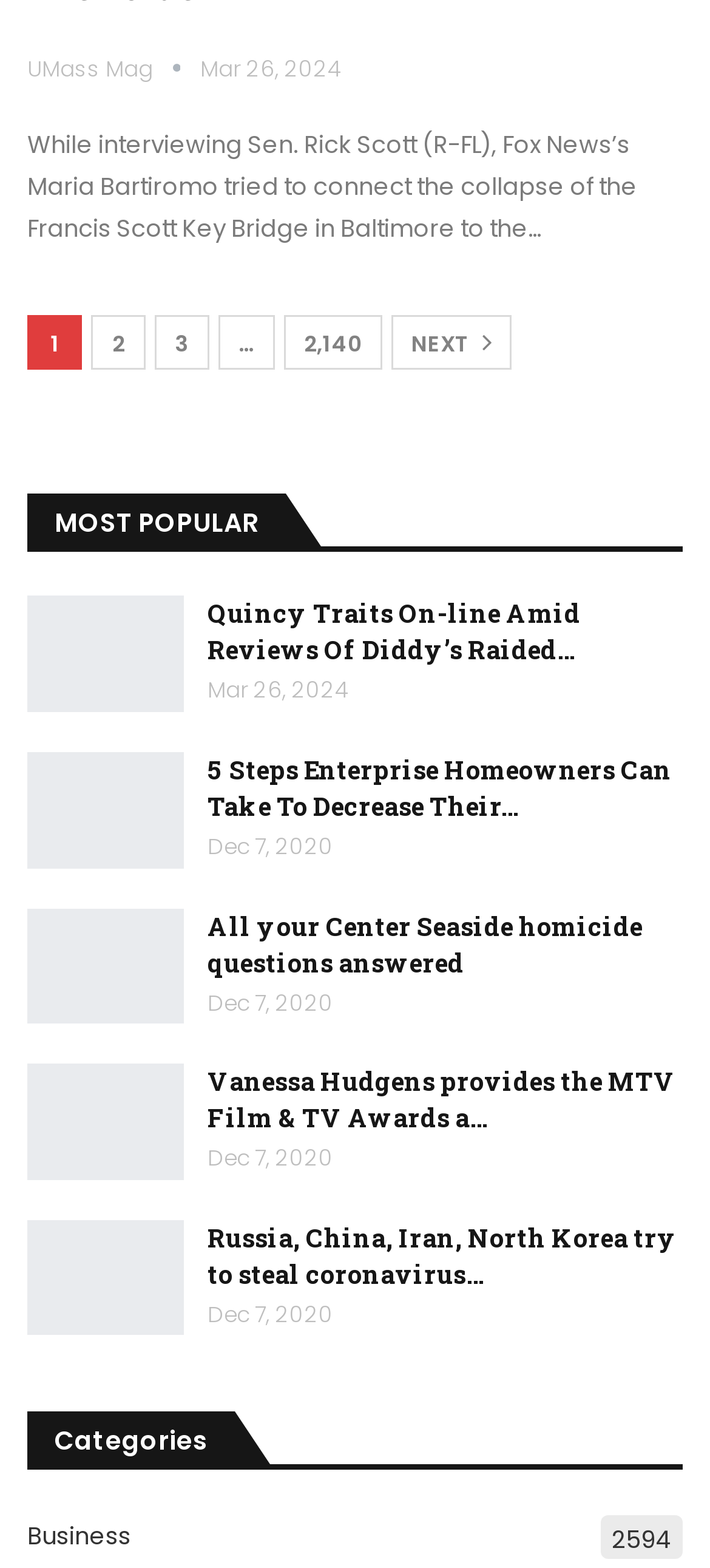Highlight the bounding box coordinates of the region I should click on to meet the following instruction: "Go to the next page".

[0.551, 0.201, 0.721, 0.236]